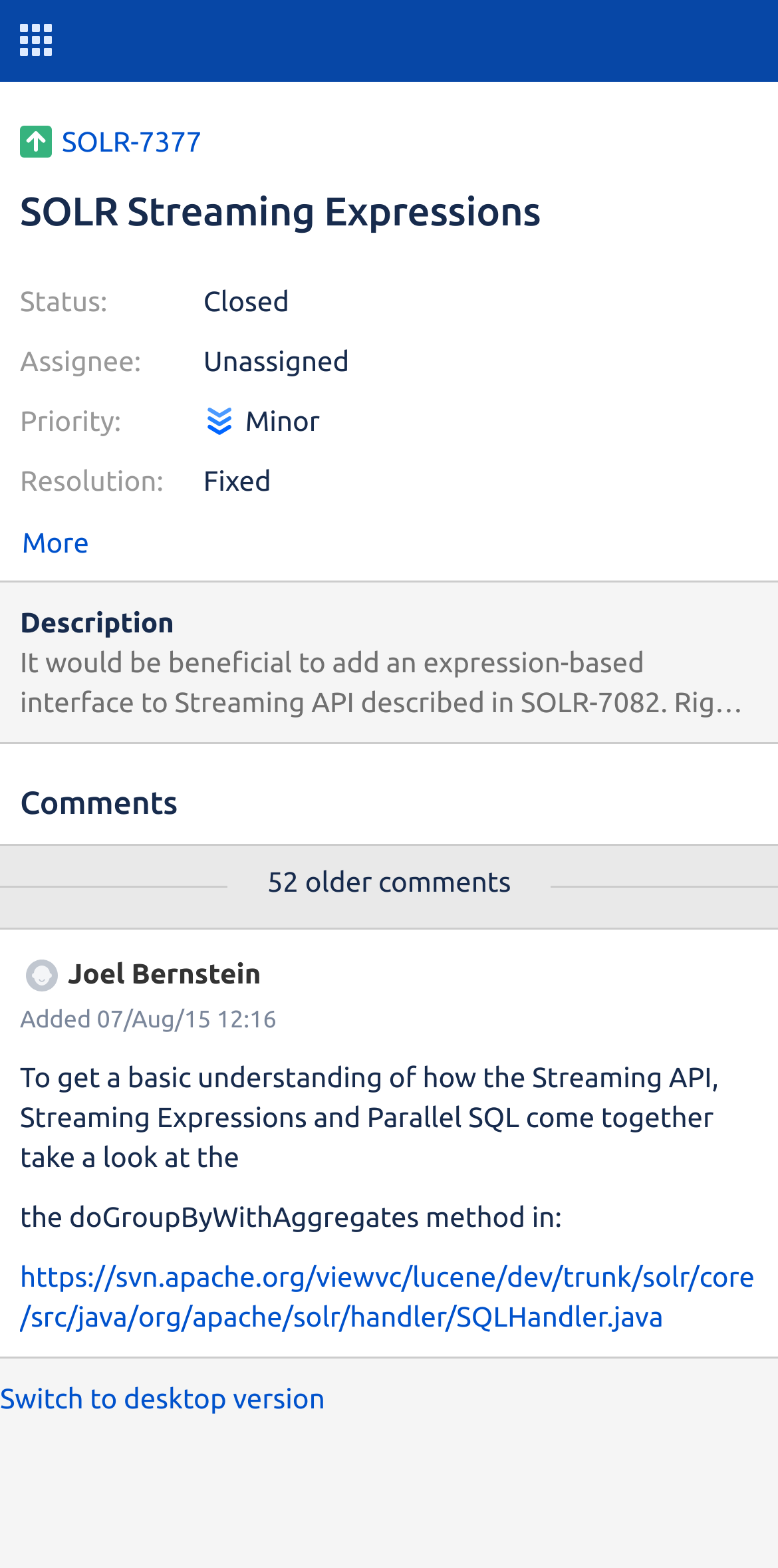What is the priority of SOLR-7377?
Based on the image, answer the question in a detailed manner.

I found the priority of SOLR-7377 by looking at the 'Priority:' label and its corresponding value 'Minor' on the webpage.